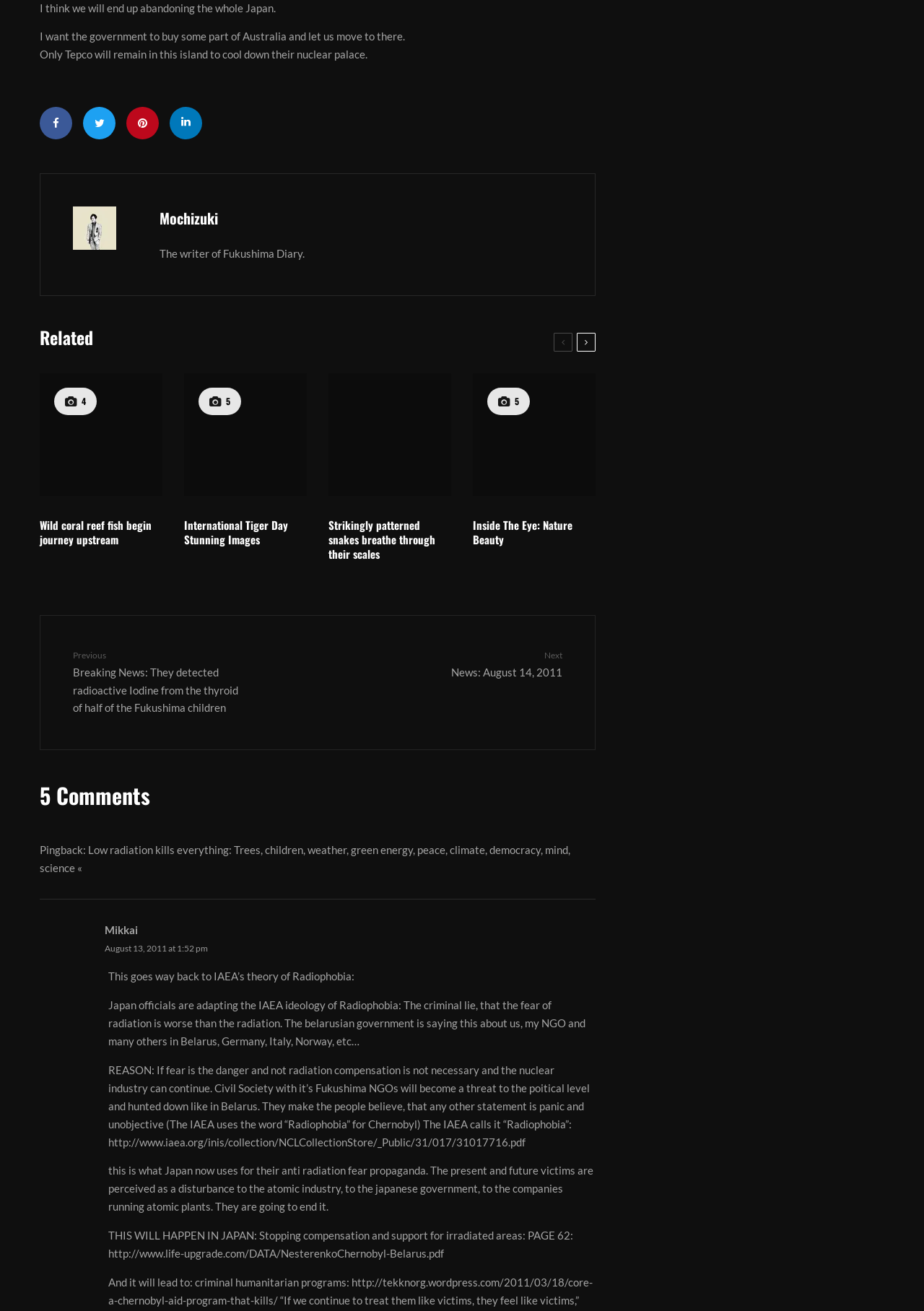Please indicate the bounding box coordinates of the element's region to be clicked to achieve the instruction: "Read the article about Wild coral reef fish". Provide the coordinates as four float numbers between 0 and 1, i.e., [left, top, right, bottom].

[0.043, 0.378, 0.176, 0.417]